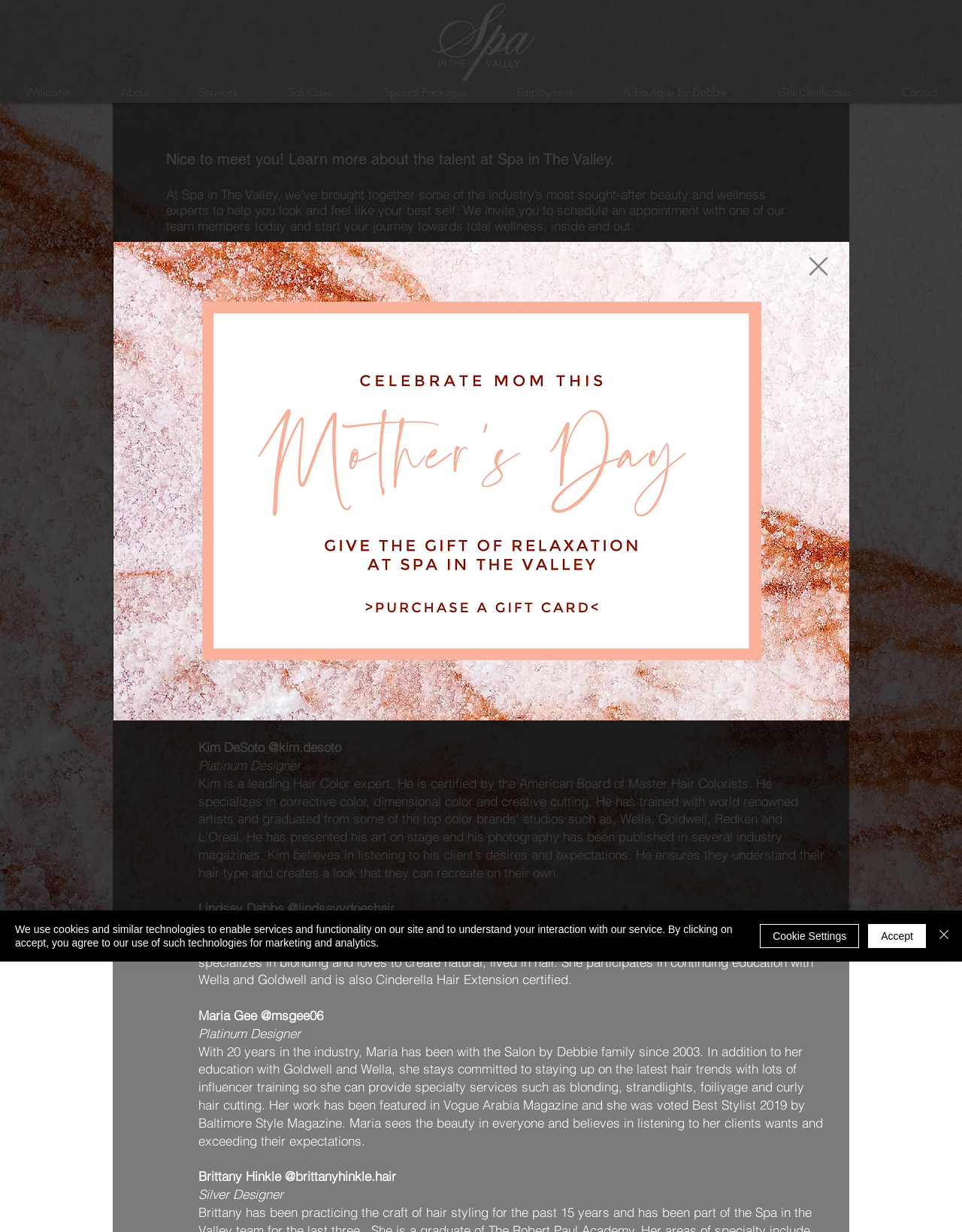Provide the bounding box coordinates of the section that needs to be clicked to accomplish the following instruction: "Click the 'Salt Cave' link."

[0.273, 0.067, 0.373, 0.084]